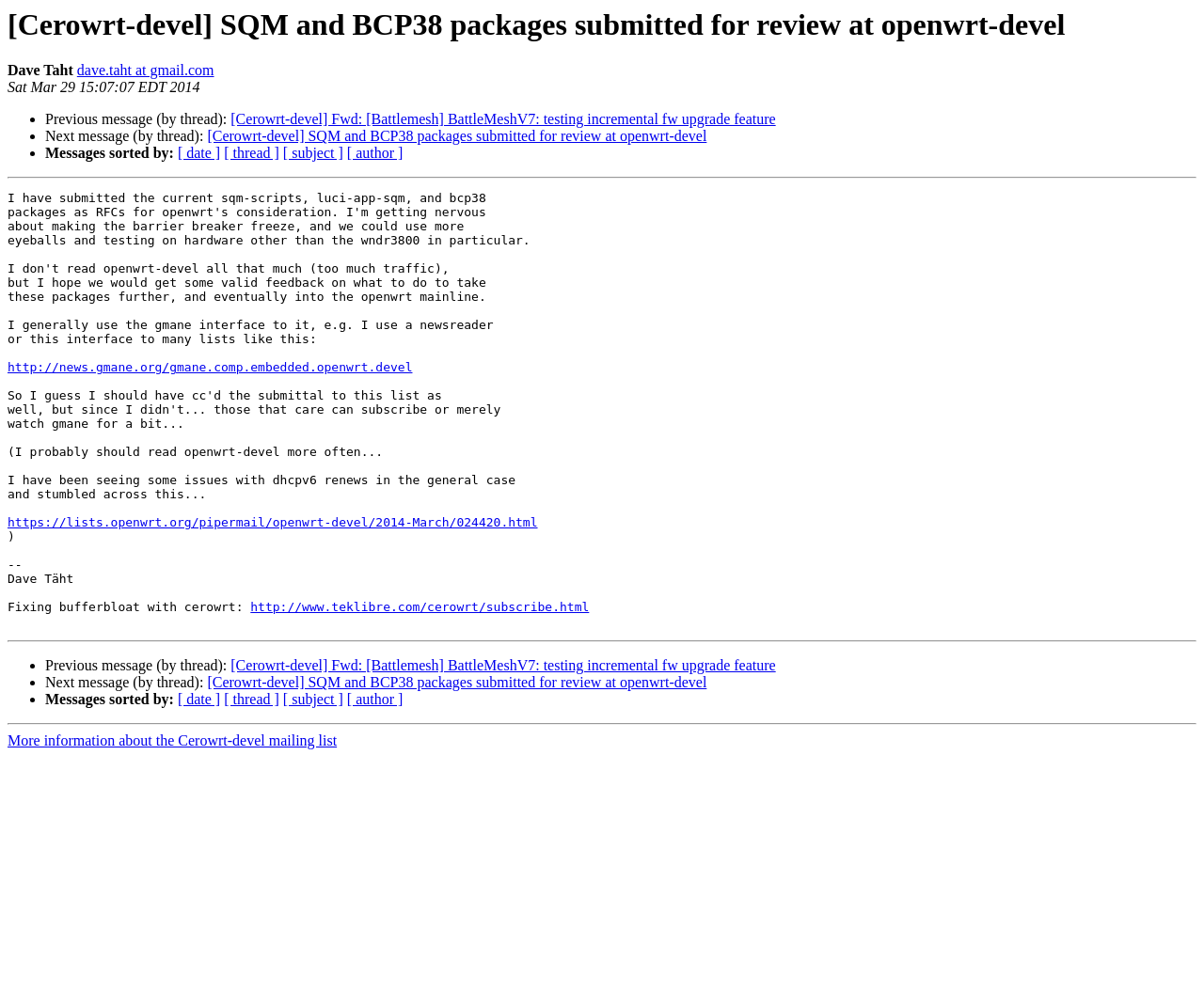Identify the bounding box for the described UI element: "[ subject ]".

[0.235, 0.147, 0.285, 0.163]